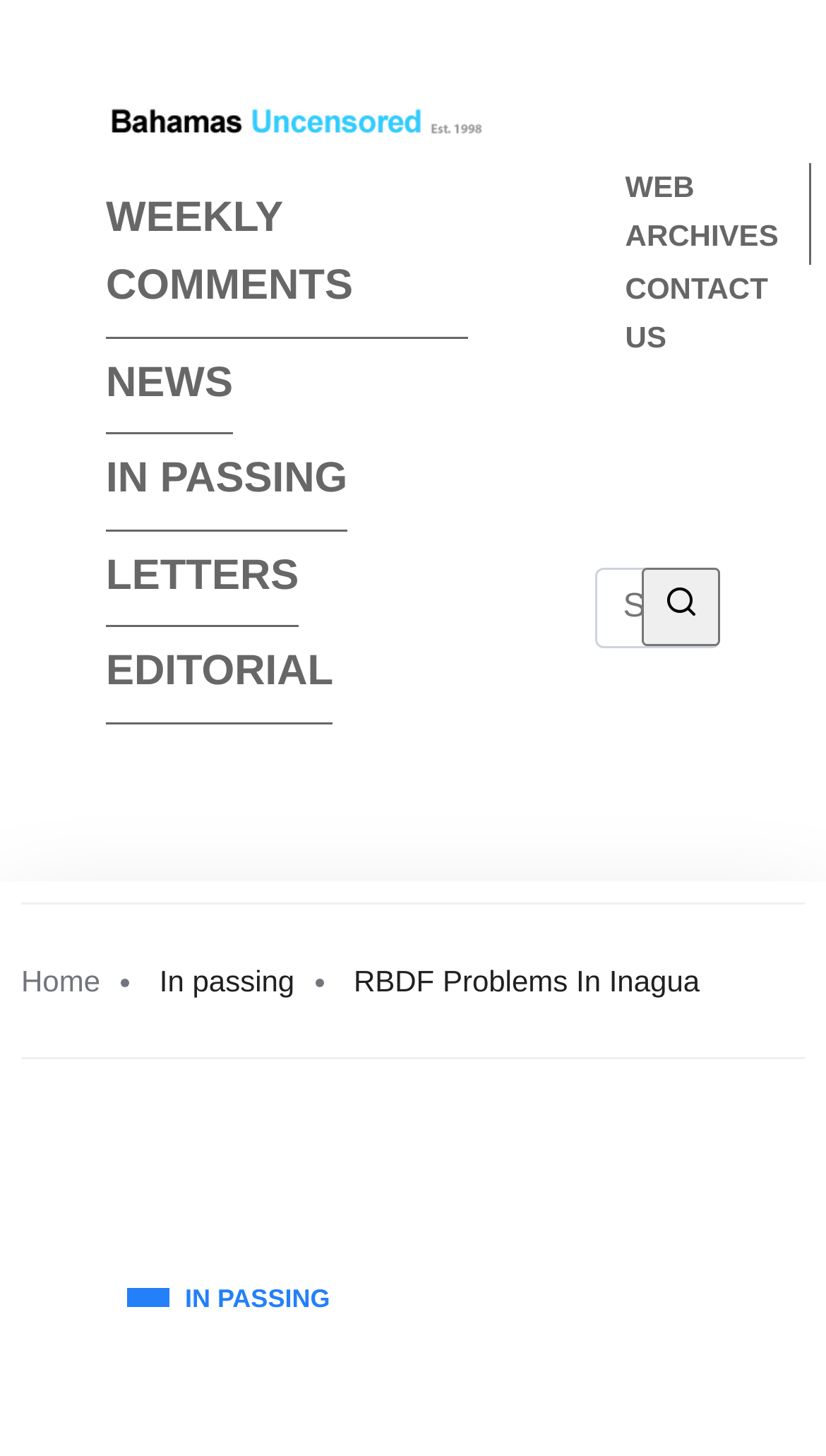How many social media links are present?
Using the information from the image, give a concise answer in one word or a short phrase.

2